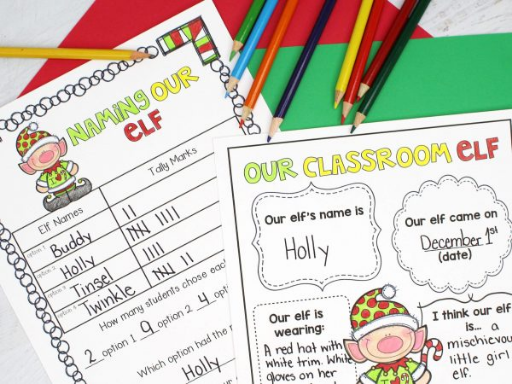What skills are enhanced in the first worksheet?
Kindly give a detailed and elaborate answer to the question.

The first worksheet enhances counting and data summarizing skills as students are prompted to count how many classmates chose each name, which involves counting and summarizing the data.